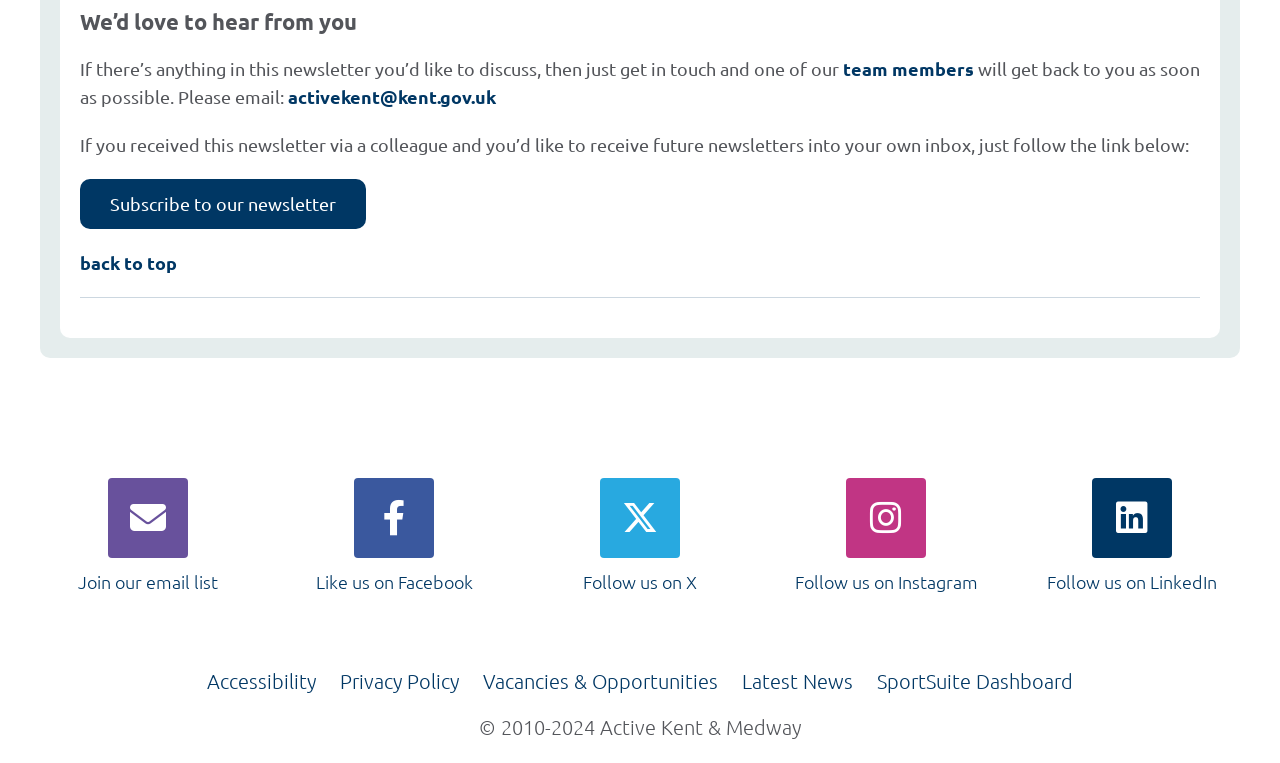Could you indicate the bounding box coordinates of the region to click in order to complete this instruction: "Subscribe to the newsletter".

[0.062, 0.235, 0.286, 0.3]